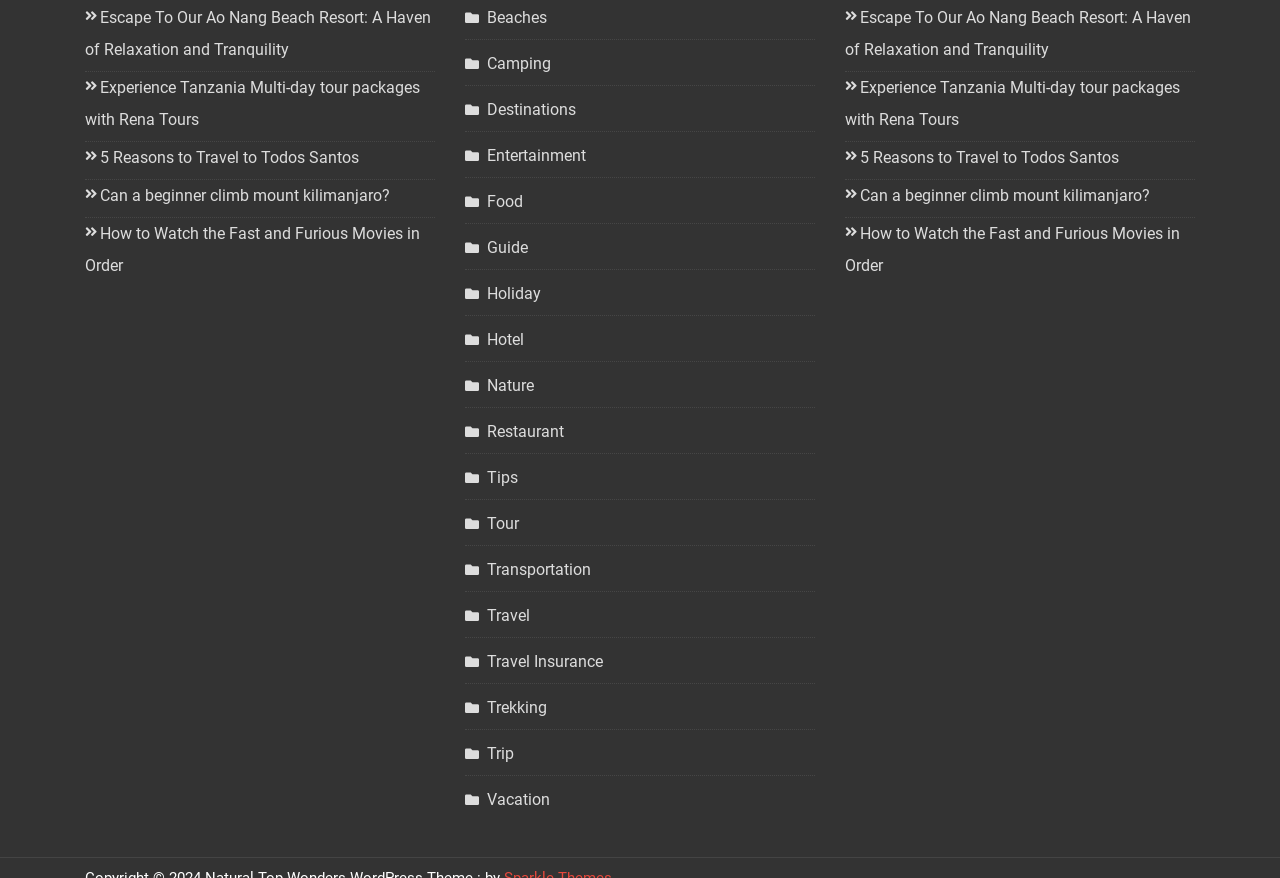Please provide a one-word or phrase answer to the question: 
How many links are there on the webpage?

29